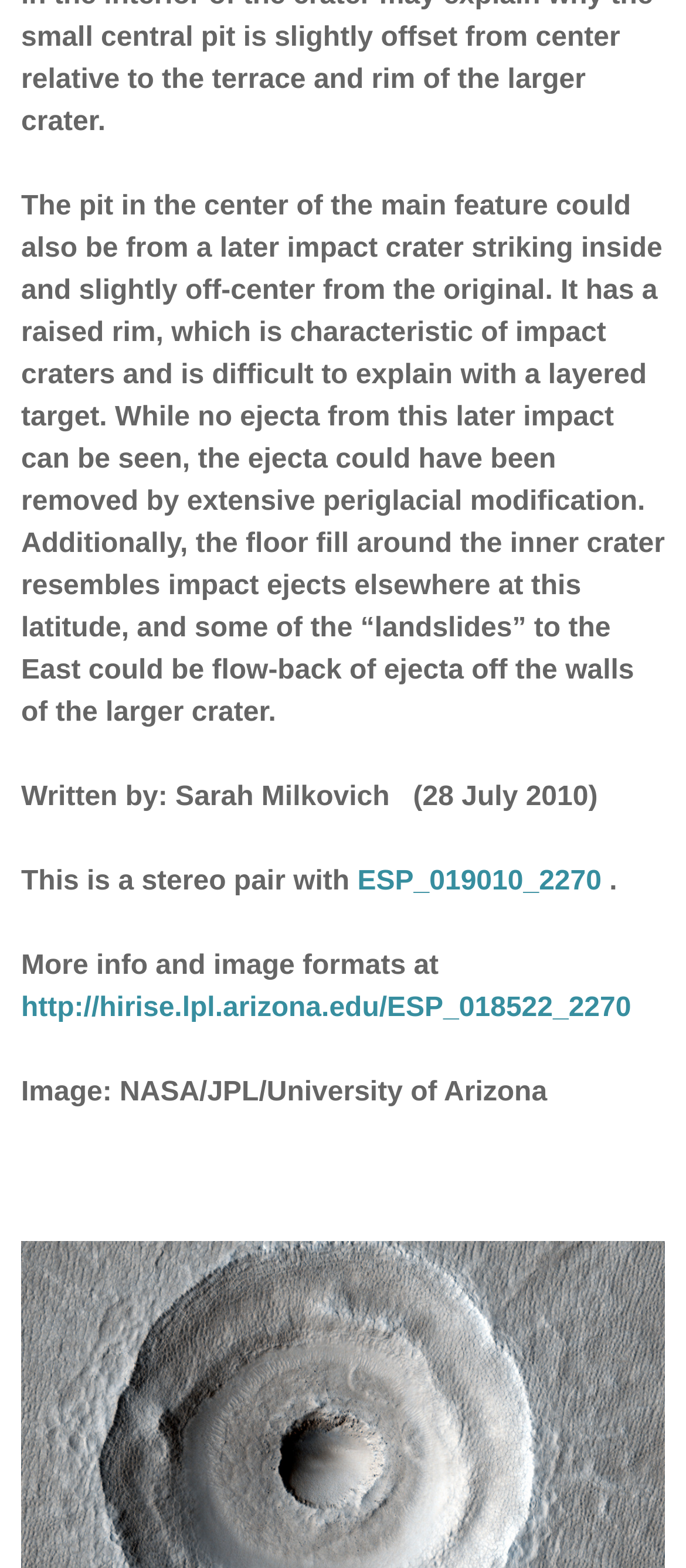What is the source of the image?
Please answer the question with a detailed and comprehensive explanation.

The text 'Image: NASA/JPL/University of Arizona' is present on the webpage, indicating that the image is sourced from NASA, JPL, and the University of Arizona.